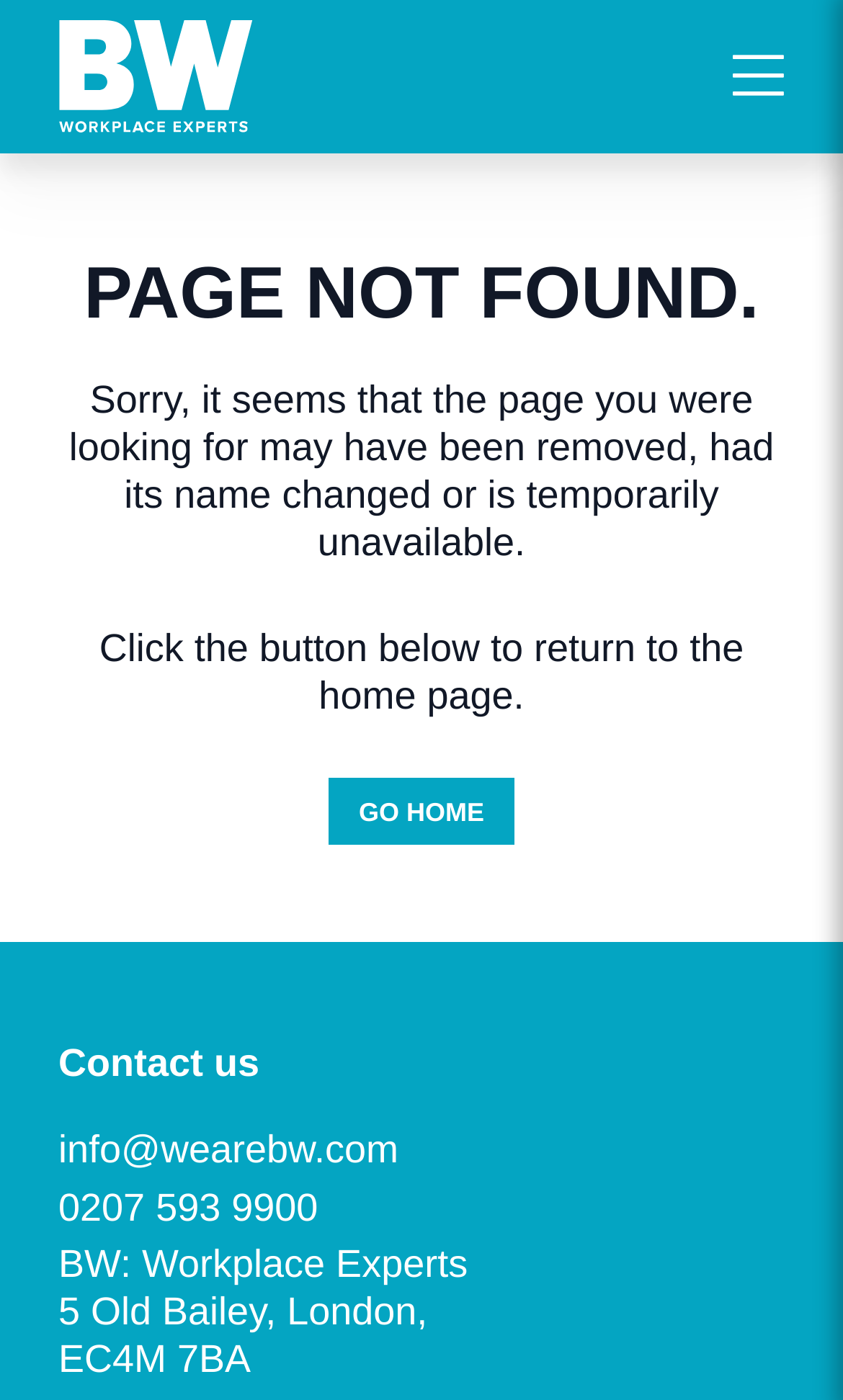Give a detailed overview of the webpage's appearance and contents.

The webpage is a "Page Not Found" error page from BW - Workplace Experts. At the top left, there is a link and an image with the same text "BW – Workplace Experts". On the top right, there is a link to "Toggle navigation". 

Below the top section, there are seven links aligned vertically on the left side of the page, which are "WORK", "EXPERTISE", "VALUES", "PEOPLE", "CAREERS", "JOURNAL", and "GET IN TOUCH". 

The main content of the page is centered, with a heading "PAGE NOT FOUND." in a larger font. Below the heading, there is a paragraph of text apologizing for the inconvenience and explaining that the page may have been removed, had its name changed, or is temporarily unavailable. 

Following the paragraph, there is another paragraph instructing the user to click the "GO HOME" button below to return to the home page. The "GO HOME" button is positioned below the second paragraph. 

At the bottom of the page, there is a section with contact information, including a "Contact us" label, an email address "info@wearebw.com", a phone number "0207 593 9900", and the company's name and address.